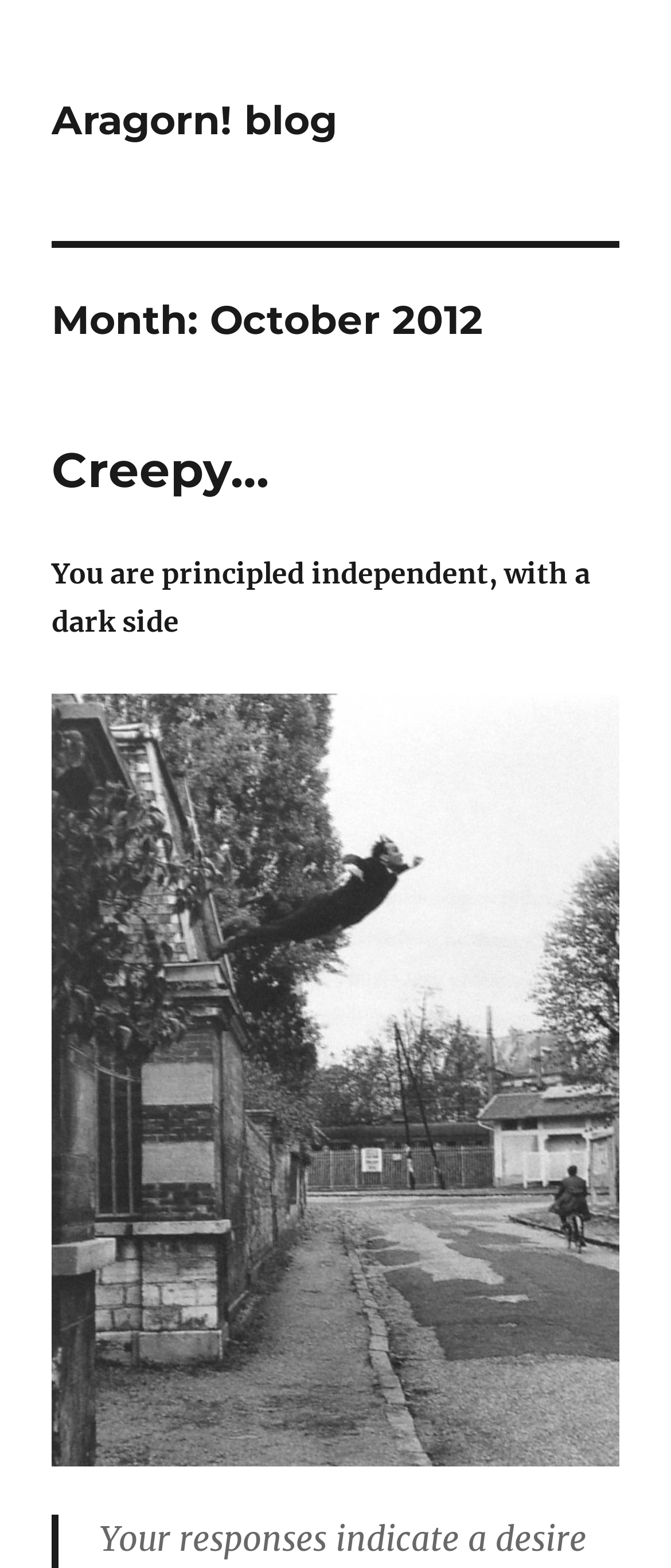Describe all the visual and textual components of the webpage comprehensively.

The webpage appears to be a blog post from October 2012, titled "Aragorn! blog". At the top-left corner, there is a link to the blog's homepage. Below the link, there is a header section that spans almost the entire width of the page. Within this header, there is a heading that displays the month and year of the post, "Month: October 2012". 

Further down, there is another heading that reads "Creepy…", which is also a link. Below this heading, there is a paragraph of text that describes someone as "principled independent, with a dark side". 

To the right of the paragraph, there is an image that takes up a significant portion of the page's width and height. The image is contained within a link, suggesting that it may be clickable. Overall, the webpage has a simple layout with a focus on the blog post's content.